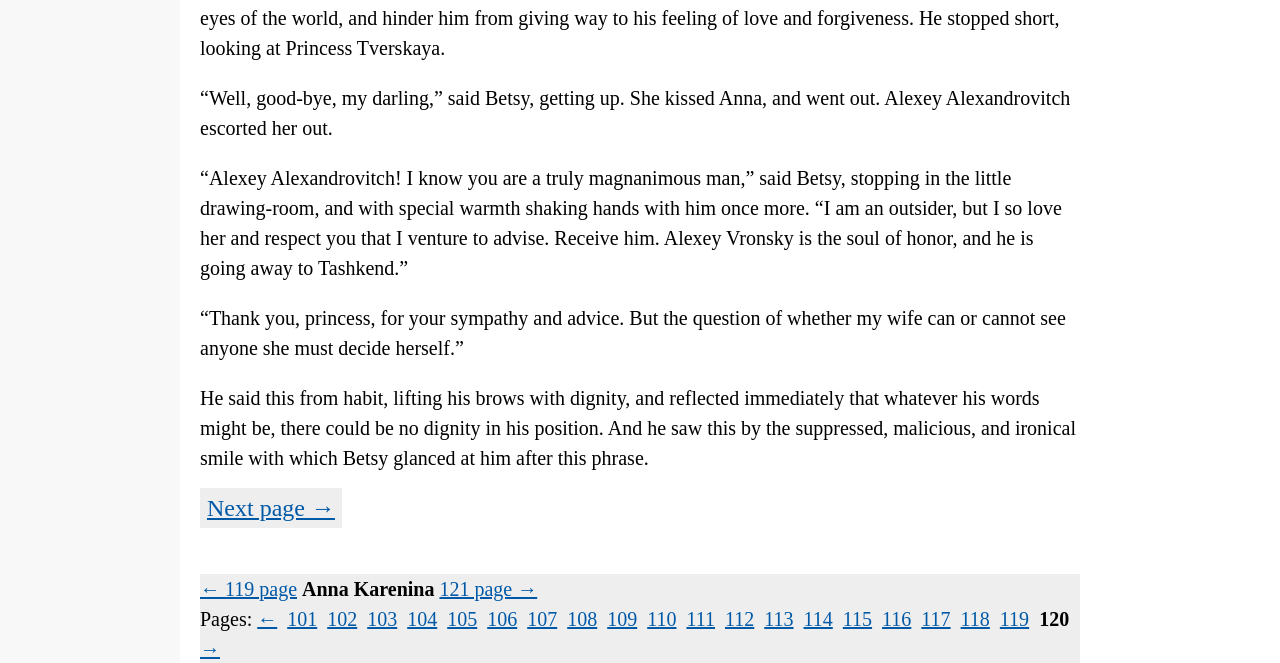Using the provided description 112, find the bounding box coordinates for the UI element. Provide the coordinates in (top-left x, top-left y, bottom-right x, bottom-right y) format, ensuring all values are between 0 and 1.

[0.566, 0.916, 0.589, 0.949]